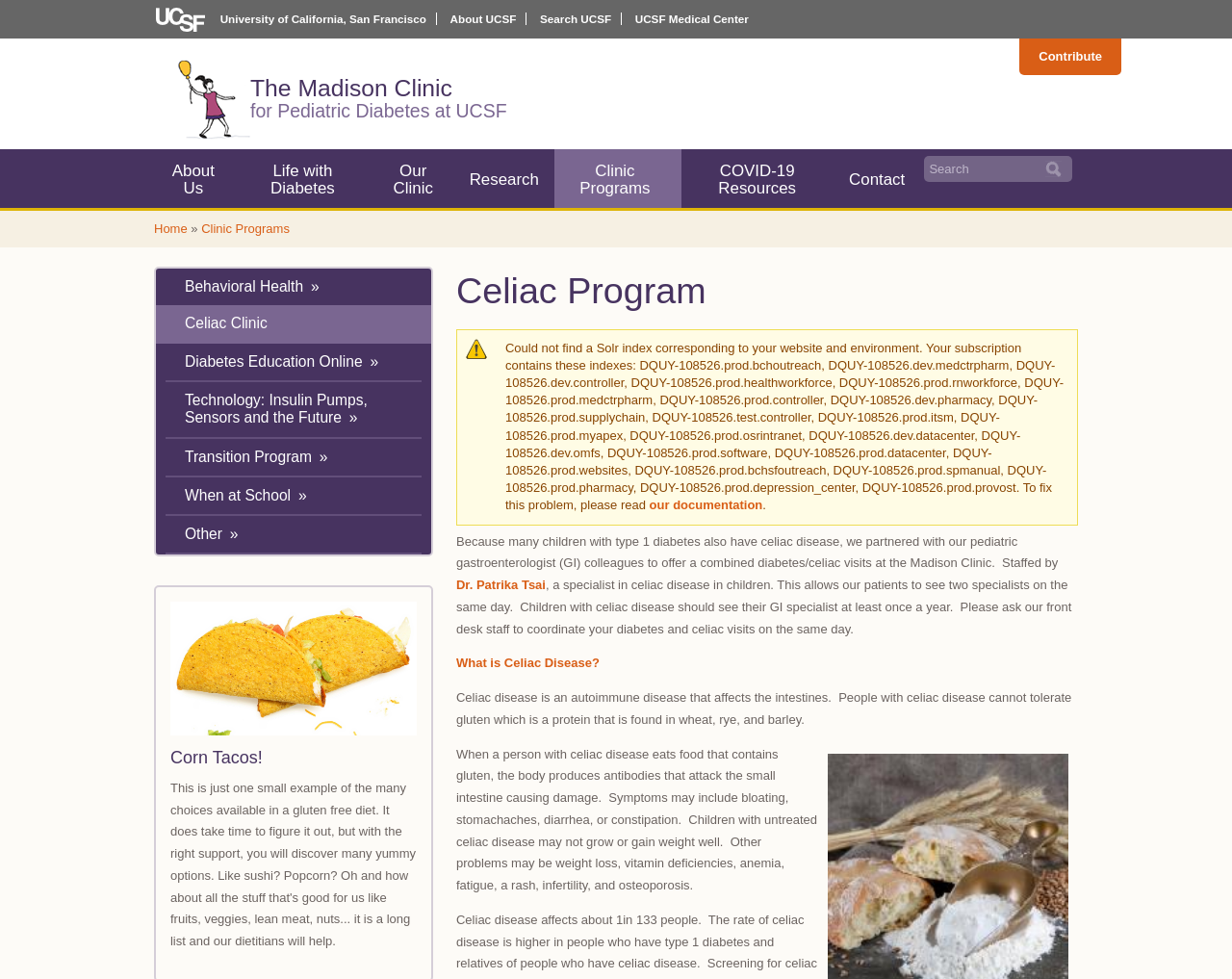For the following element description, predict the bounding box coordinates in the format (top-left x, top-left y, bottom-right x, bottom-right y). All values should be floating point numbers between 0 and 1. Description: input value="Go" alt="Search" name="submit" value="Go"

[0.844, 0.159, 0.865, 0.186]